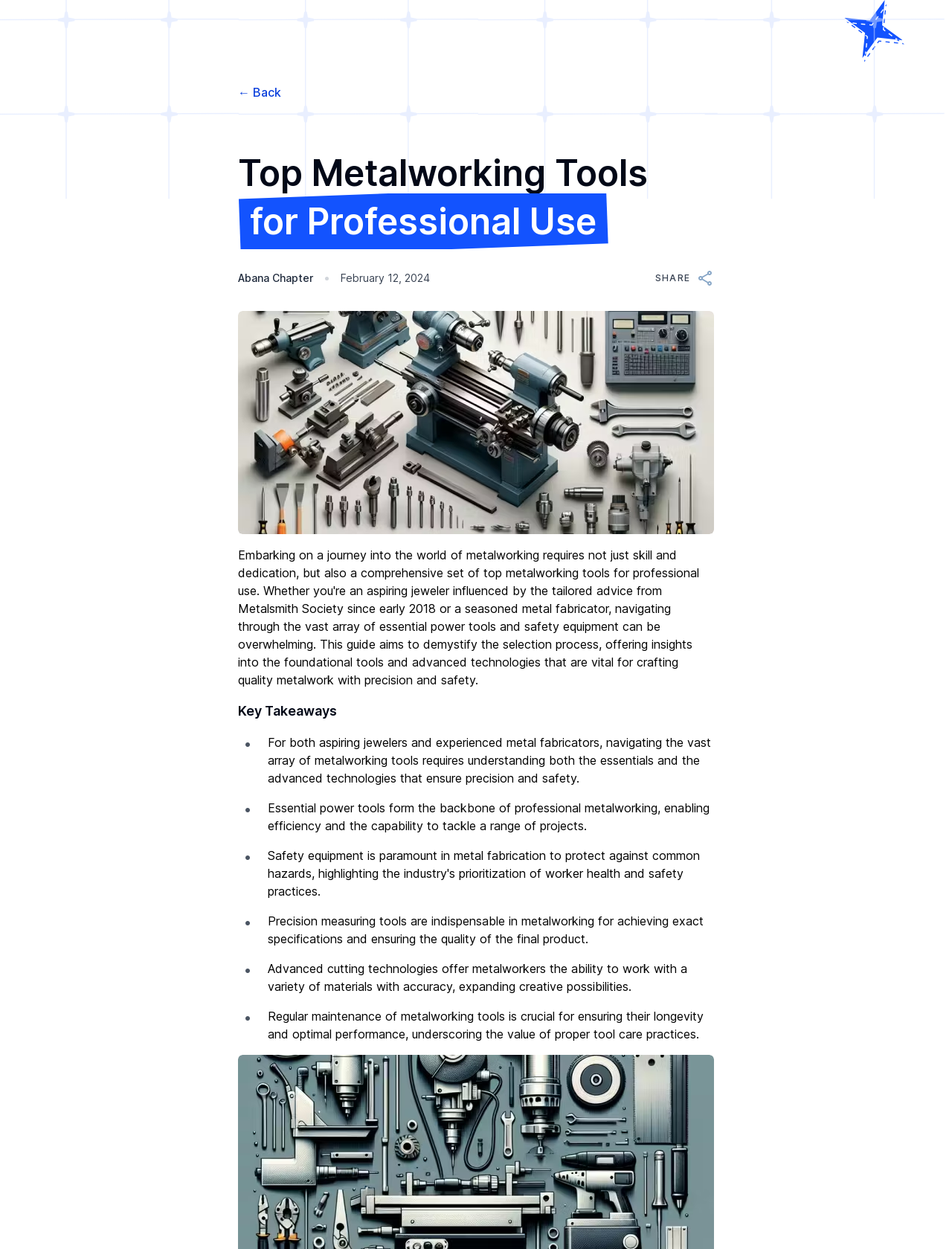What type of tools form the backbone of professional metalworking?
Using the image as a reference, answer the question with a short word or phrase.

Essential power tools